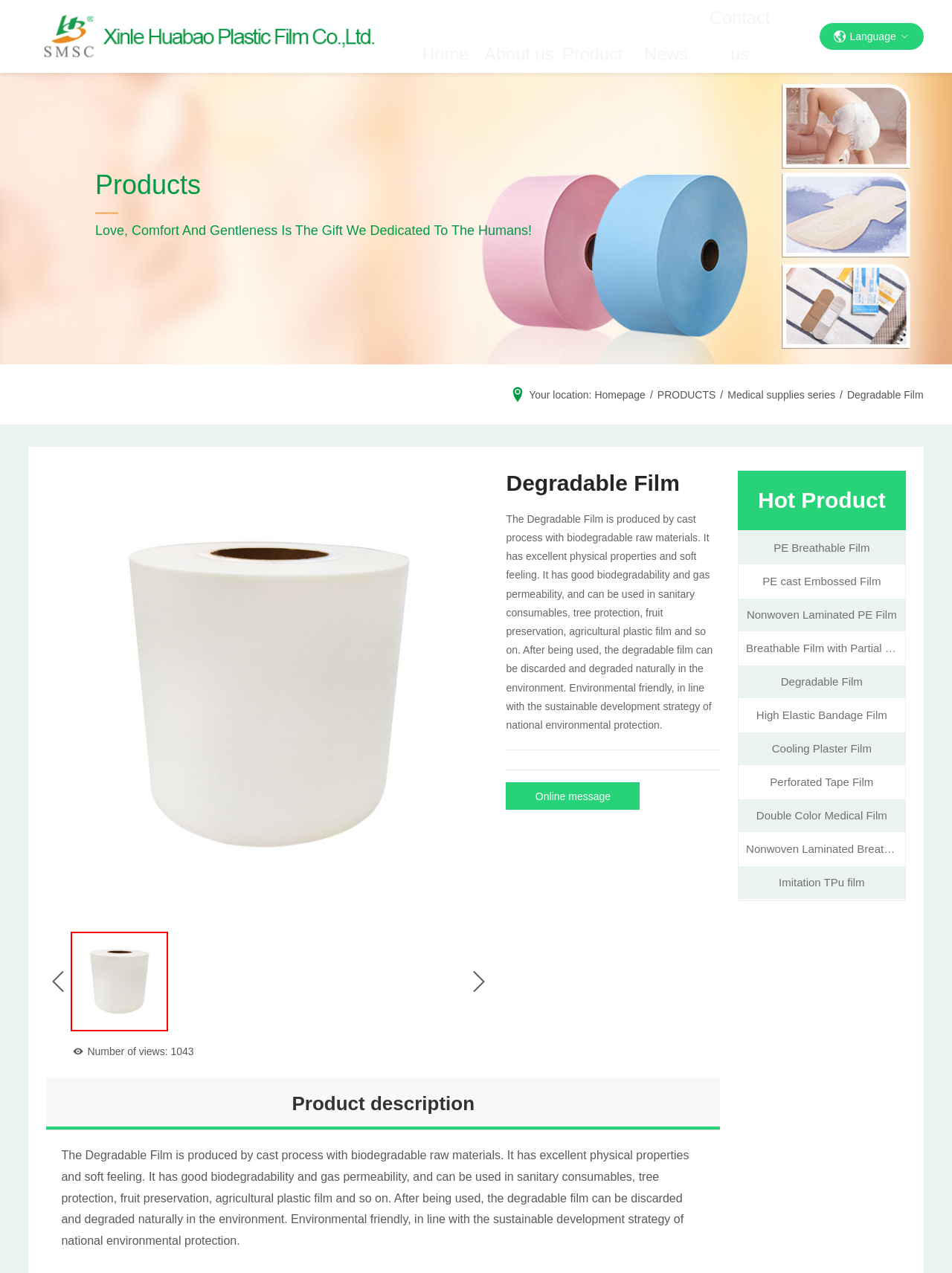Kindly provide the bounding box coordinates of the section you need to click on to fulfill the given instruction: "Click the 'Home' link".

[0.429, 0.0, 0.506, 0.059]